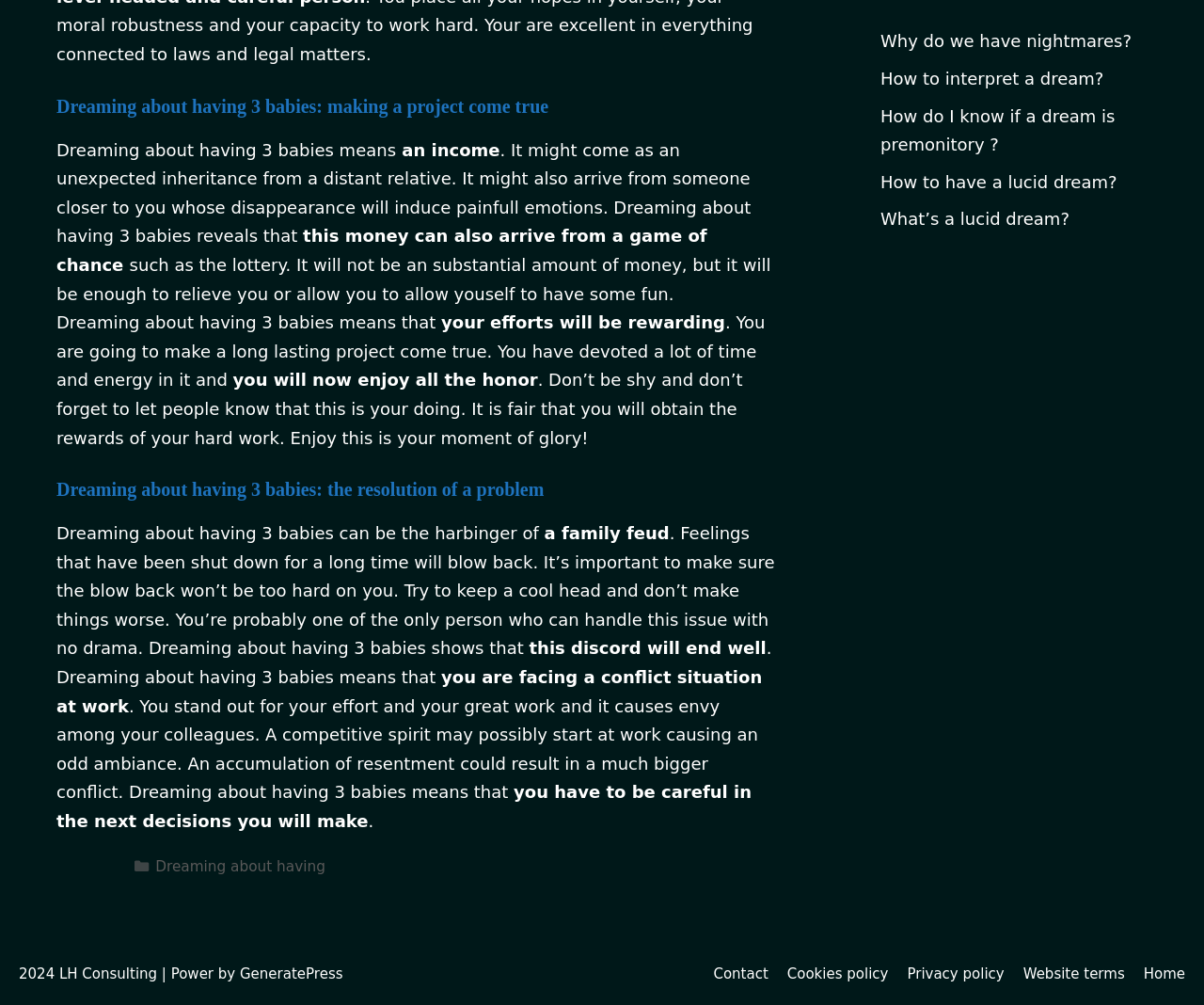What is the name of the company powering the website?
Look at the image and respond with a single word or a short phrase.

GeneratePress